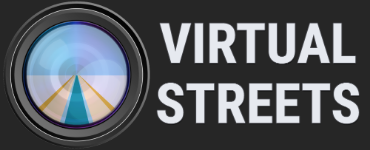What type of font is used for the text 'VIRTUAL STREETS'?
Use the image to answer the question with a single word or phrase.

Sans-serif